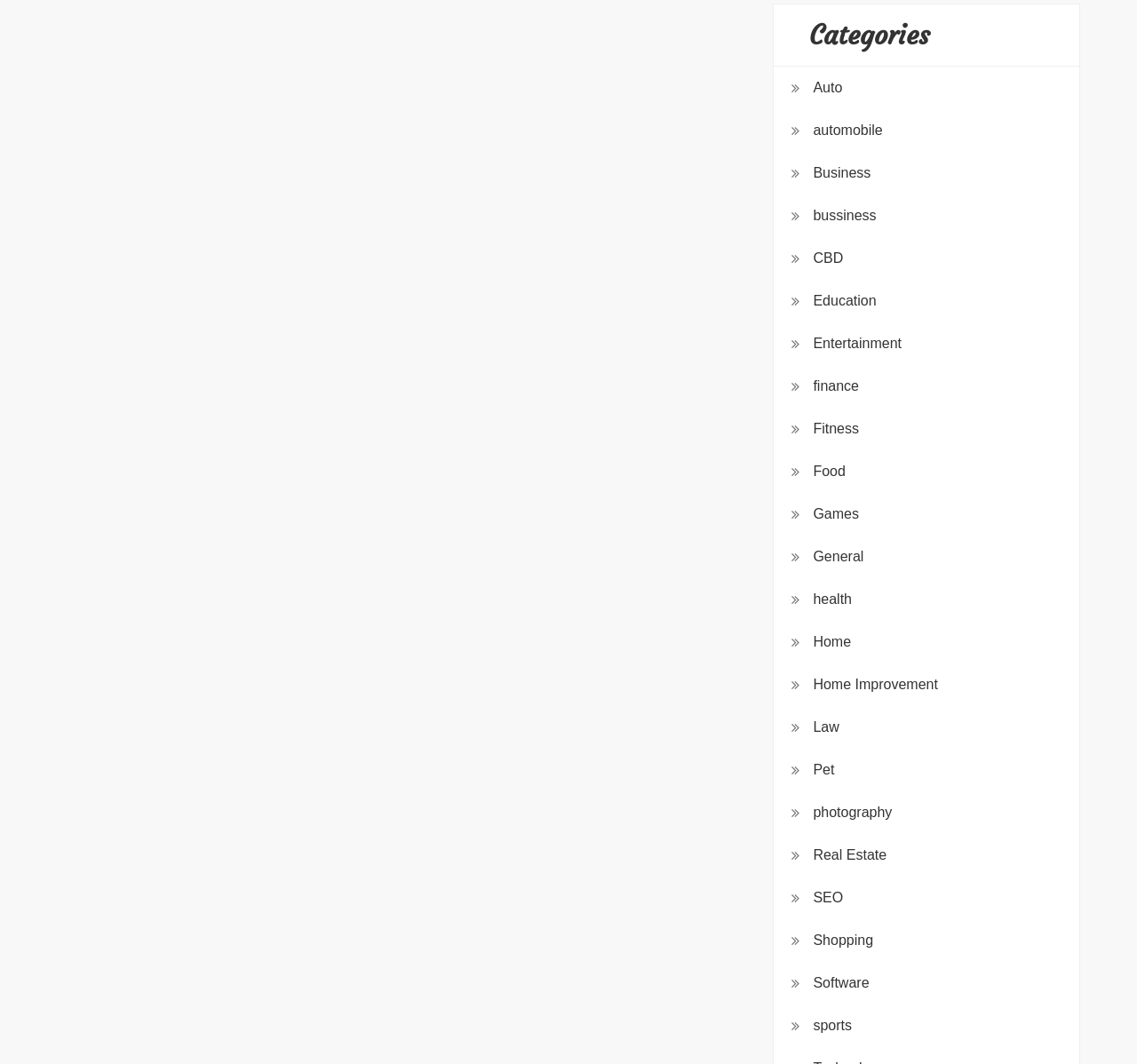Is 'bussiness' a typo?
Answer the question in a detailed and comprehensive manner.

It appears that 'bussiness' is a typo because it is listed as a separate category from 'Business', which is a more common spelling.